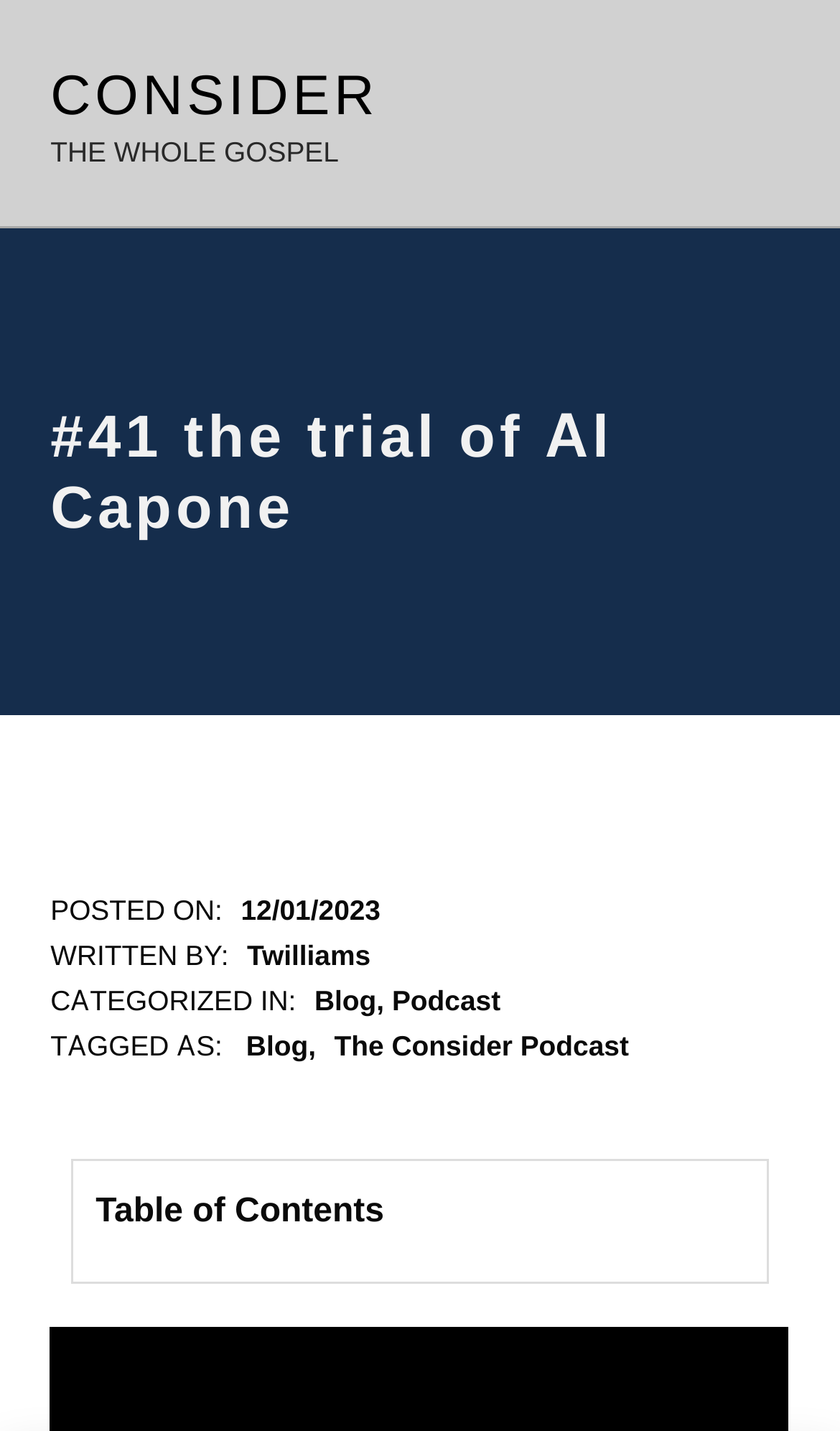Answer the question briefly using a single word or phrase: 
What is the name of the podcast mentioned in the blog post?

The Consider Podcast